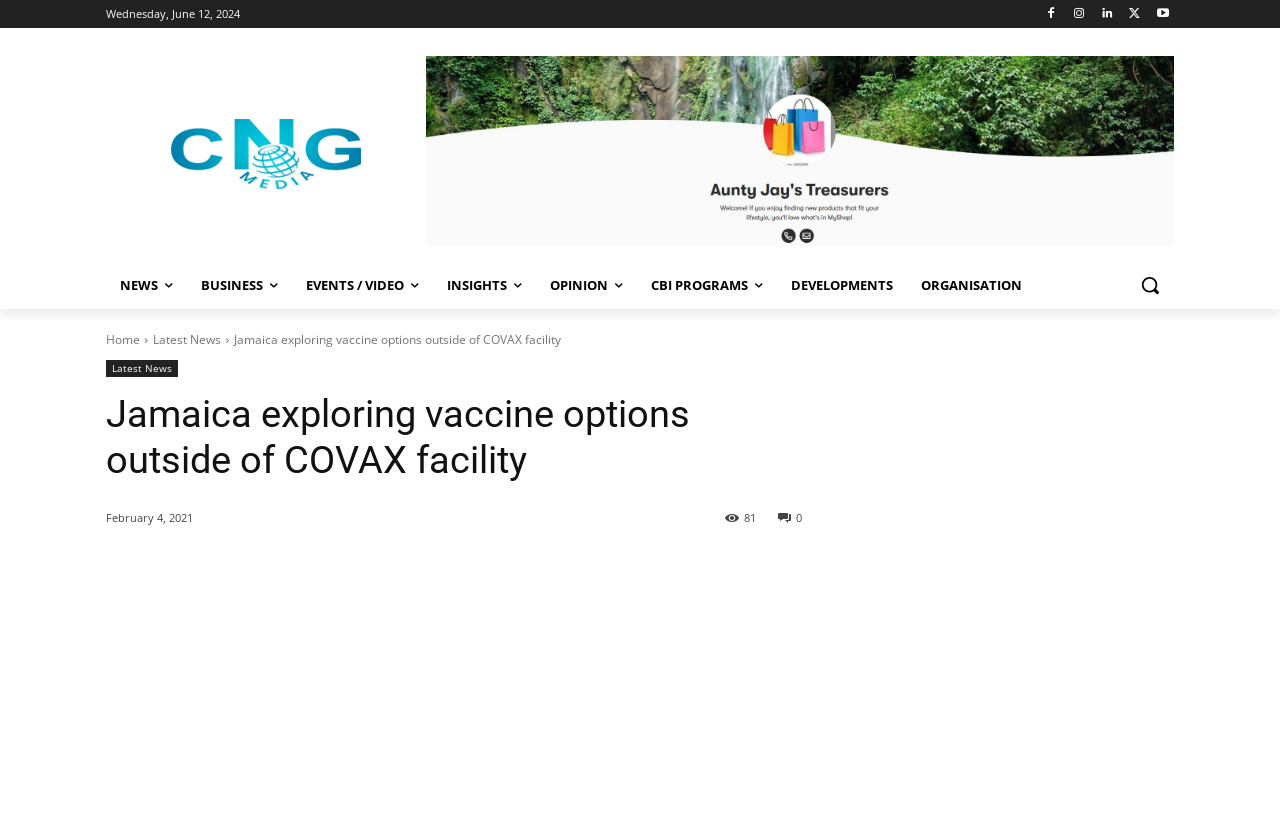Locate the heading on the webpage and return its text.

Jamaica exploring vaccine options outside of COVAX facility